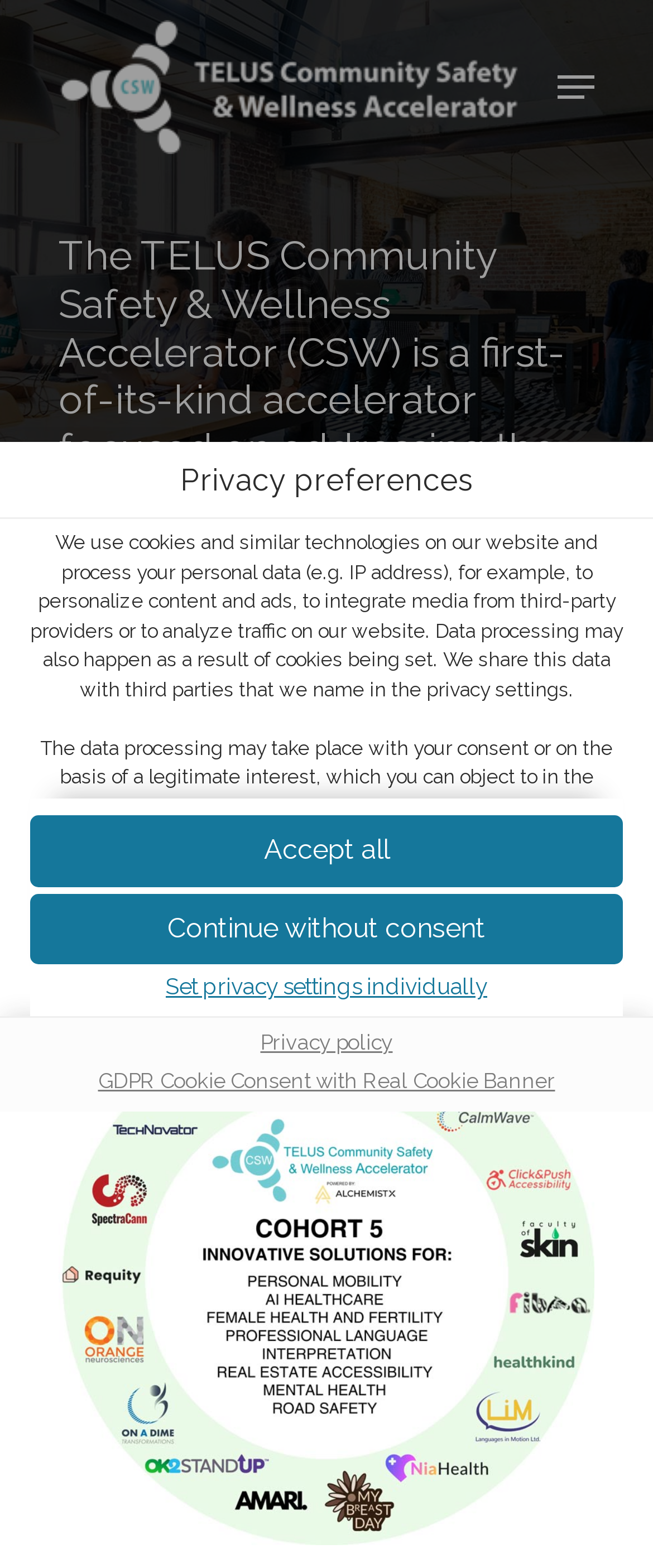Pinpoint the bounding box coordinates of the area that must be clicked to complete this instruction: "View GDPR Cookie Consent with Real Cookie Banner".

[0.137, 0.682, 0.863, 0.698]